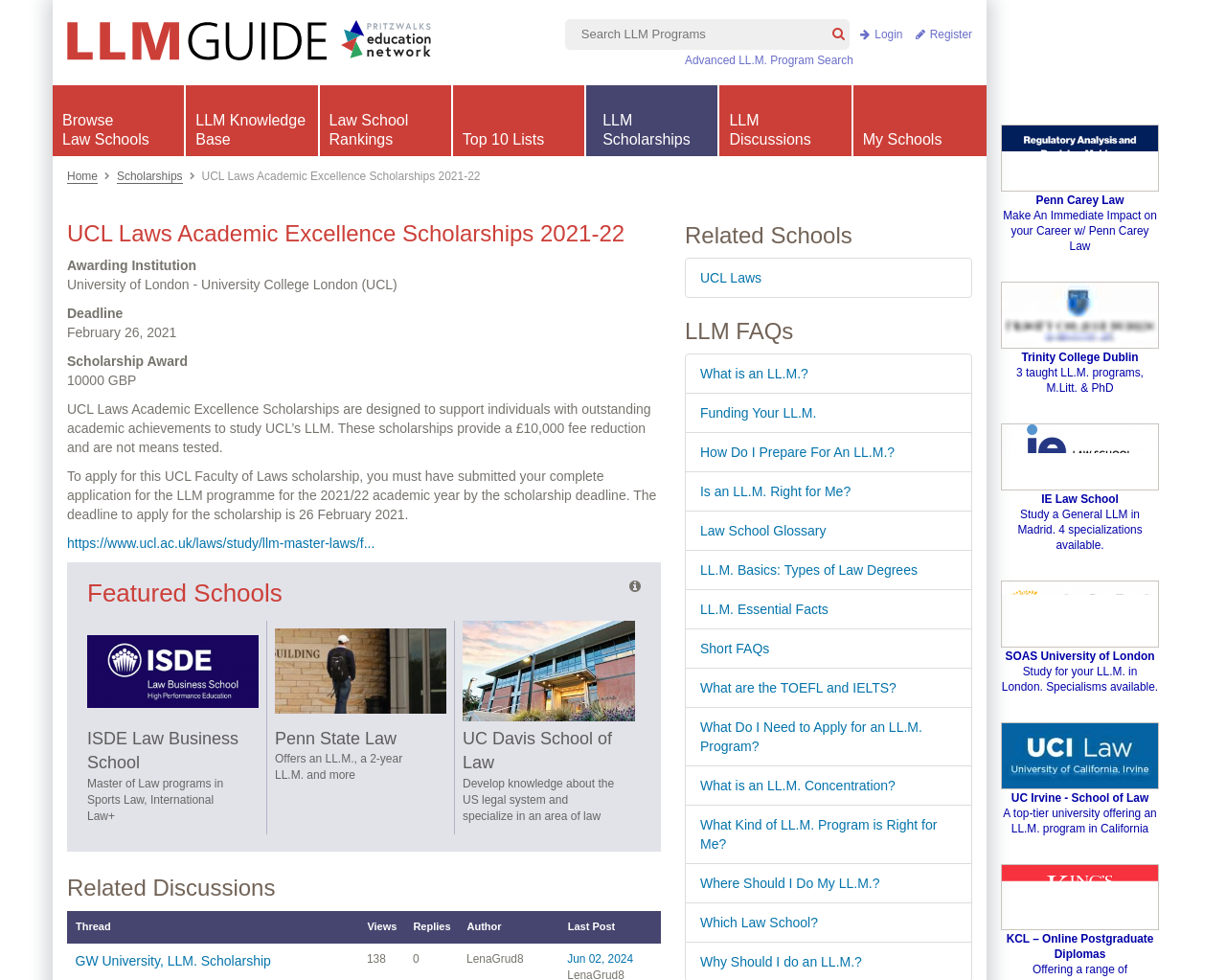What is the name of the scholarship?
Please provide a detailed answer to the question.

I found the answer by looking at the heading element with the text 'UCL Laws Academic Excellence Scholarships 2021-22' which is located at the top of the webpage.